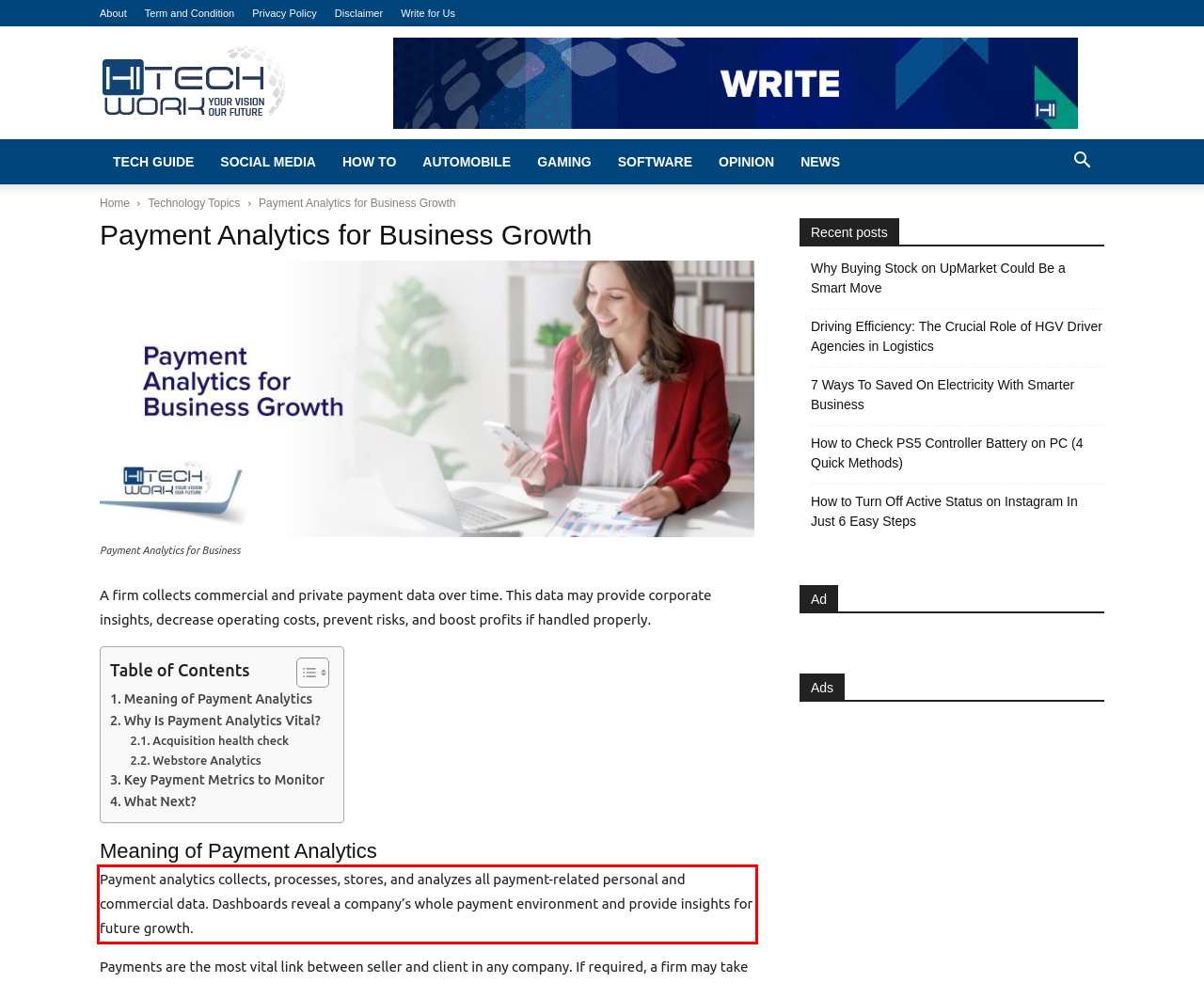Please examine the screenshot of the webpage and read the text present within the red rectangle bounding box.

Payment analytics collects, processes, stores, and analyzes all payment-related personal and commercial data. Dashboards reveal a company’s whole payment environment and provide insights for future growth.